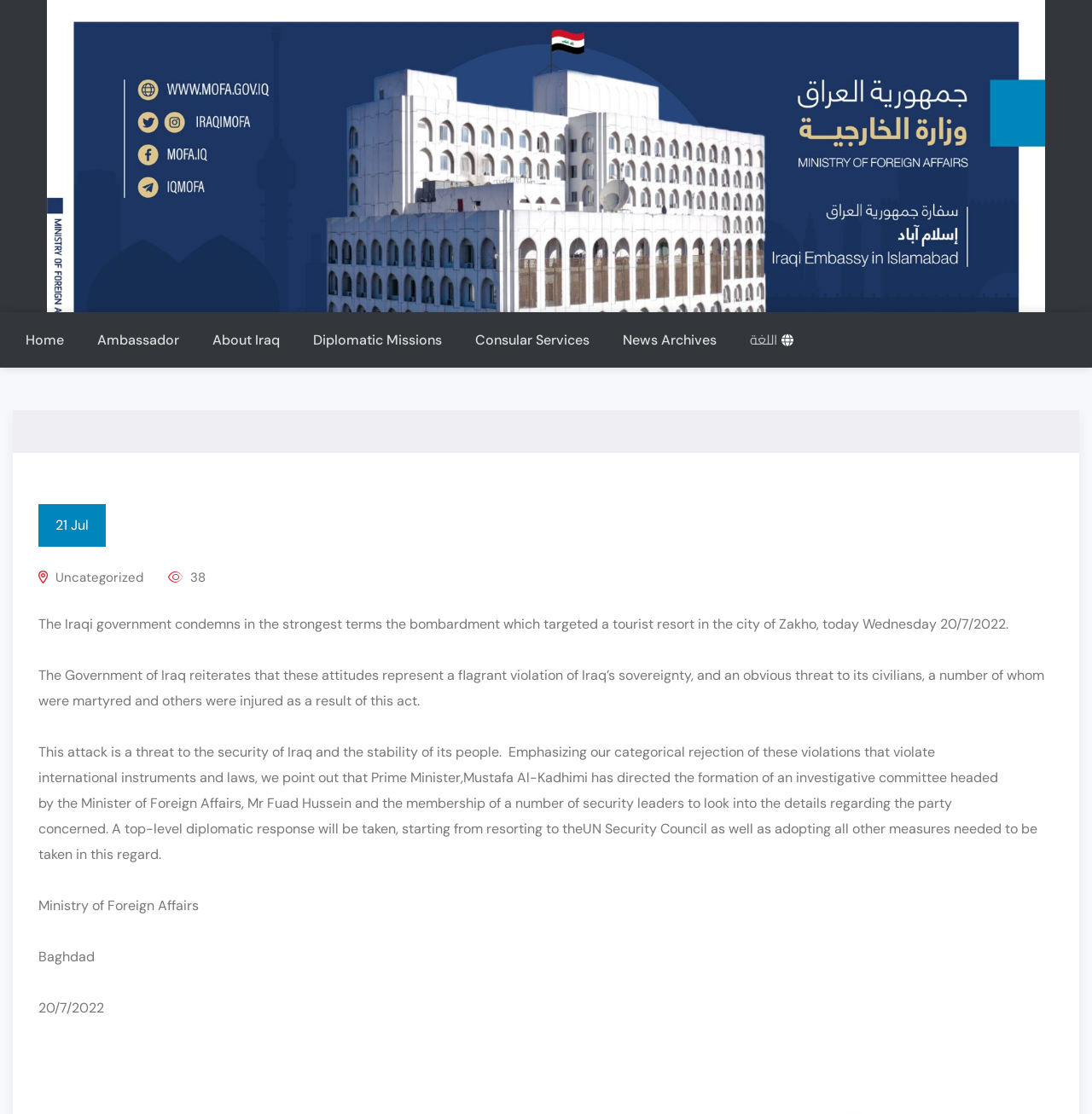Locate the bounding box coordinates of the clickable region necessary to complete the following instruction: "Check the latest news archives". Provide the coordinates in the format of four float numbers between 0 and 1, i.e., [left, top, right, bottom].

[0.559, 0.281, 0.668, 0.33]